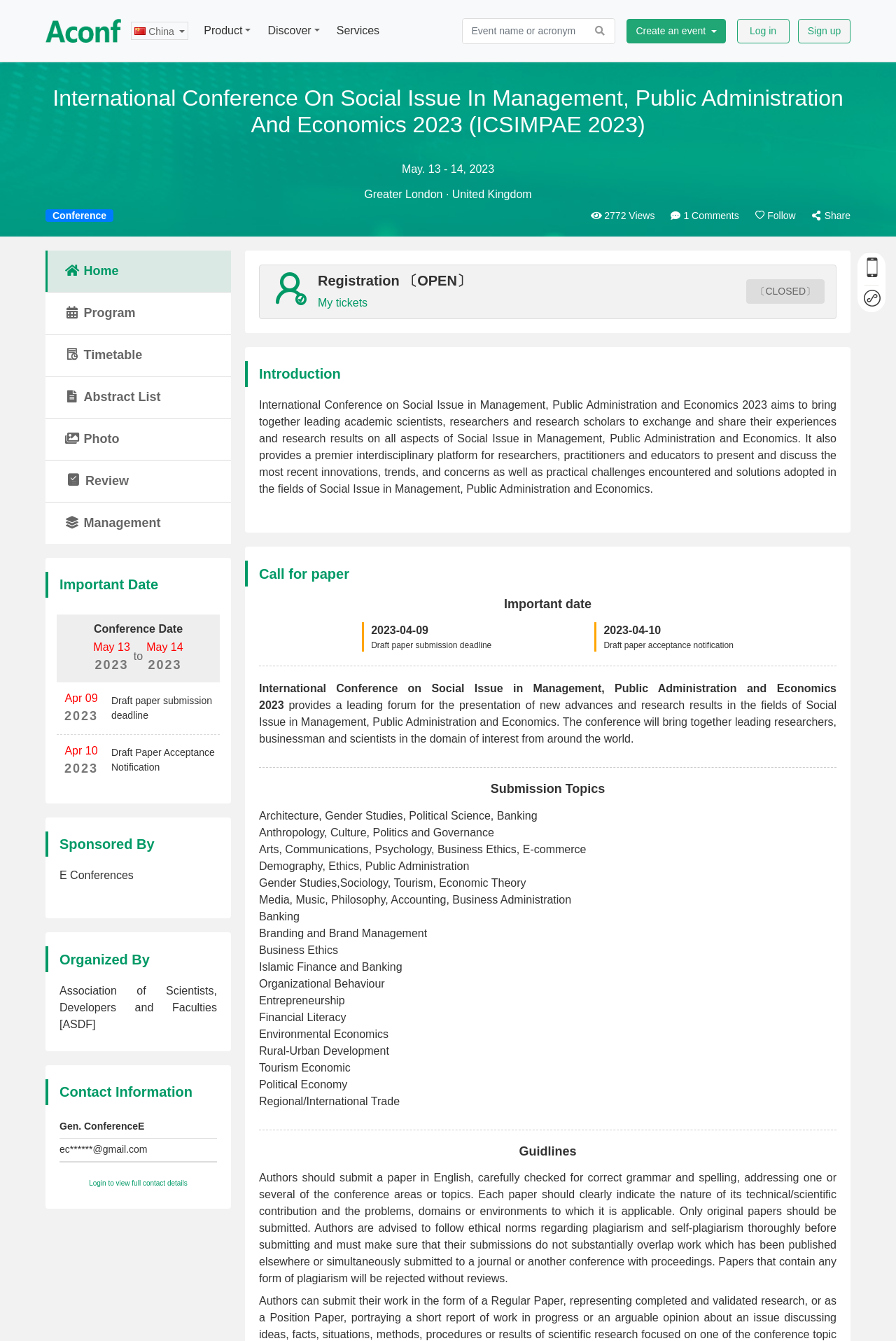Reply to the question with a single word or phrase:
Where is the conference located?

Greater London, United Kingdom